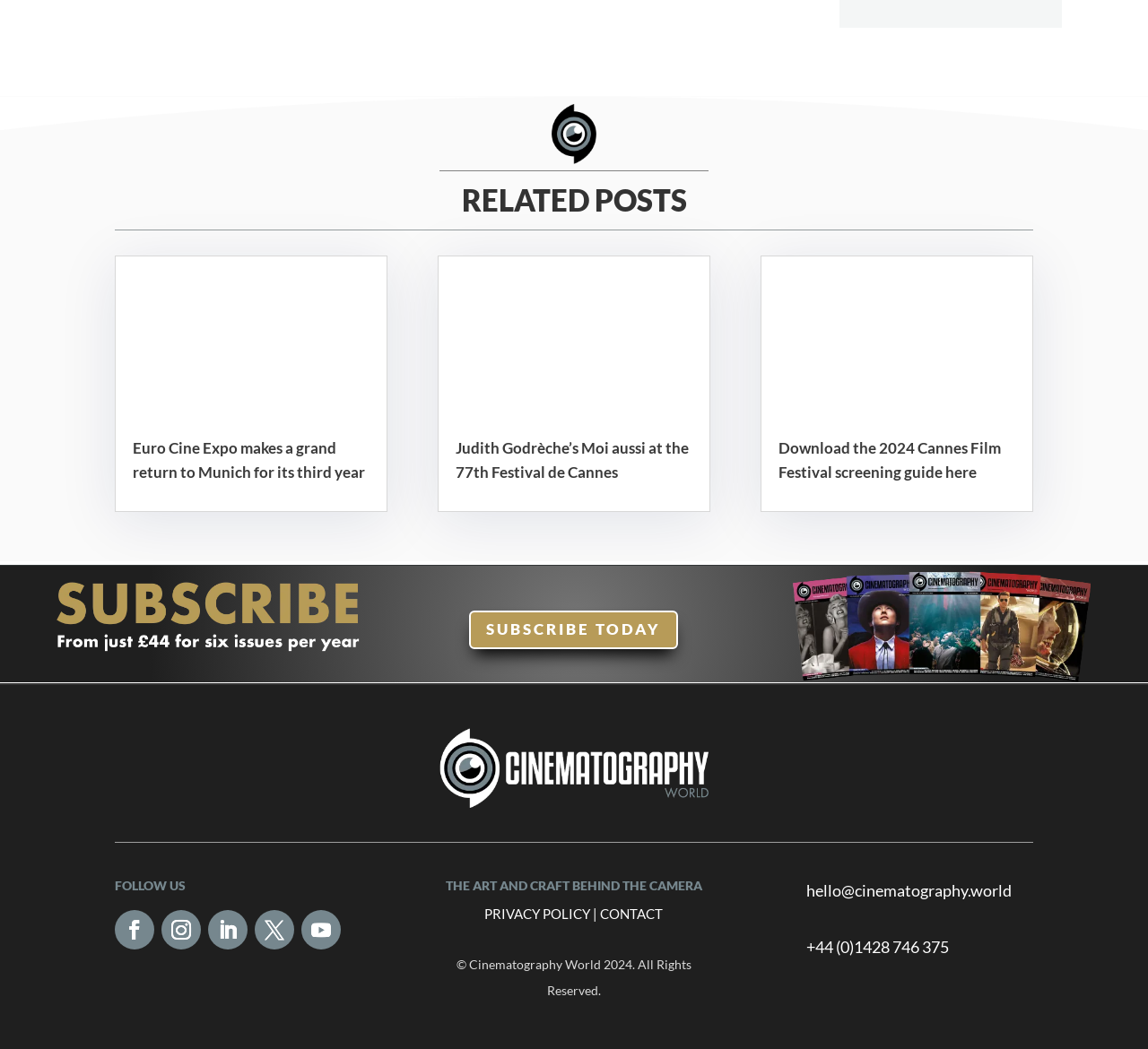What social media platforms can users follow the magazine on?
Craft a detailed and extensive response to the question.

The 'FOLLOW US' heading is followed by a series of link elements with icons, suggesting that users can follow the magazine on multiple social media platforms, although the specific platforms are not explicitly stated.